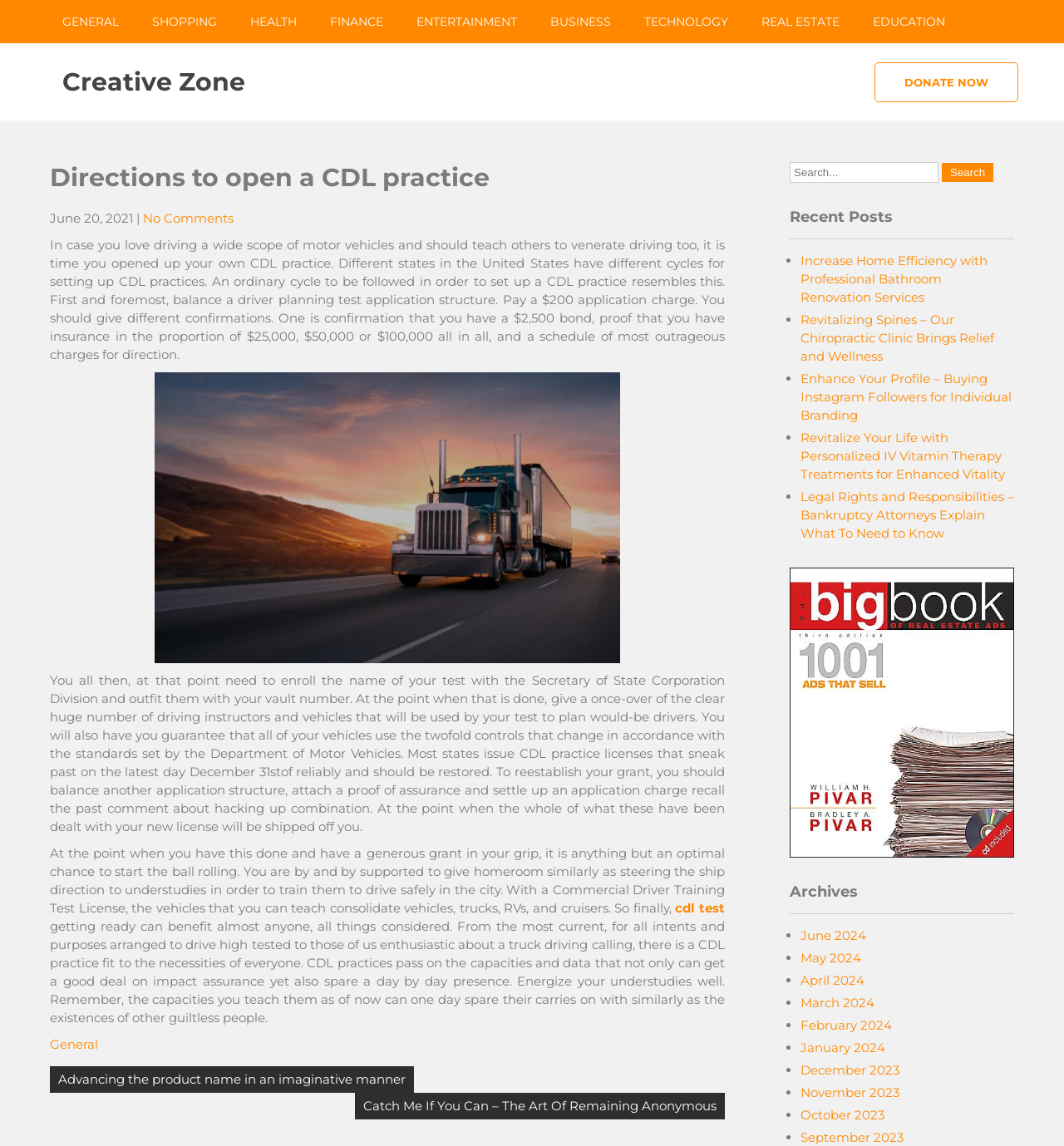What is the main topic of this webpage?
Based on the screenshot, answer the question with a single word or phrase.

CDL practice